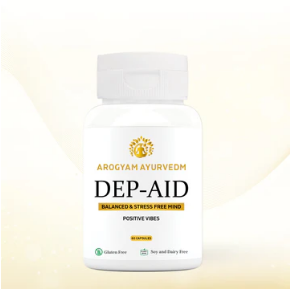Respond to the question with just a single word or phrase: 
What is the tagline of the product?

Balanced & Stress Free Mind